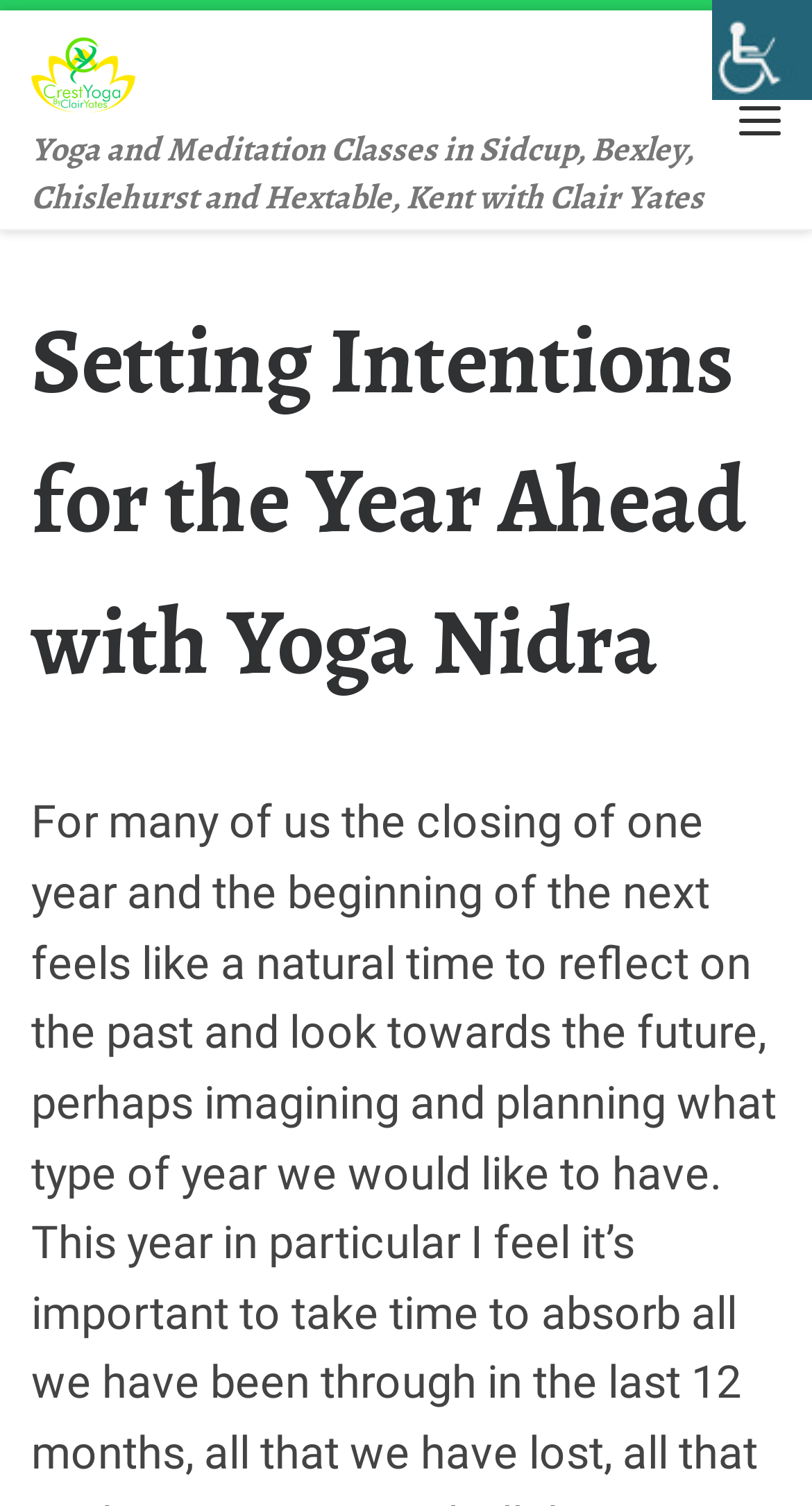From the webpage screenshot, predict the bounding box coordinates (top-left x, top-left y, bottom-right x, bottom-right y) for the UI element described here: parent_node: Close aria-label="Accessibility Helper sidebar"

[0.877, 0.0, 1.0, 0.066]